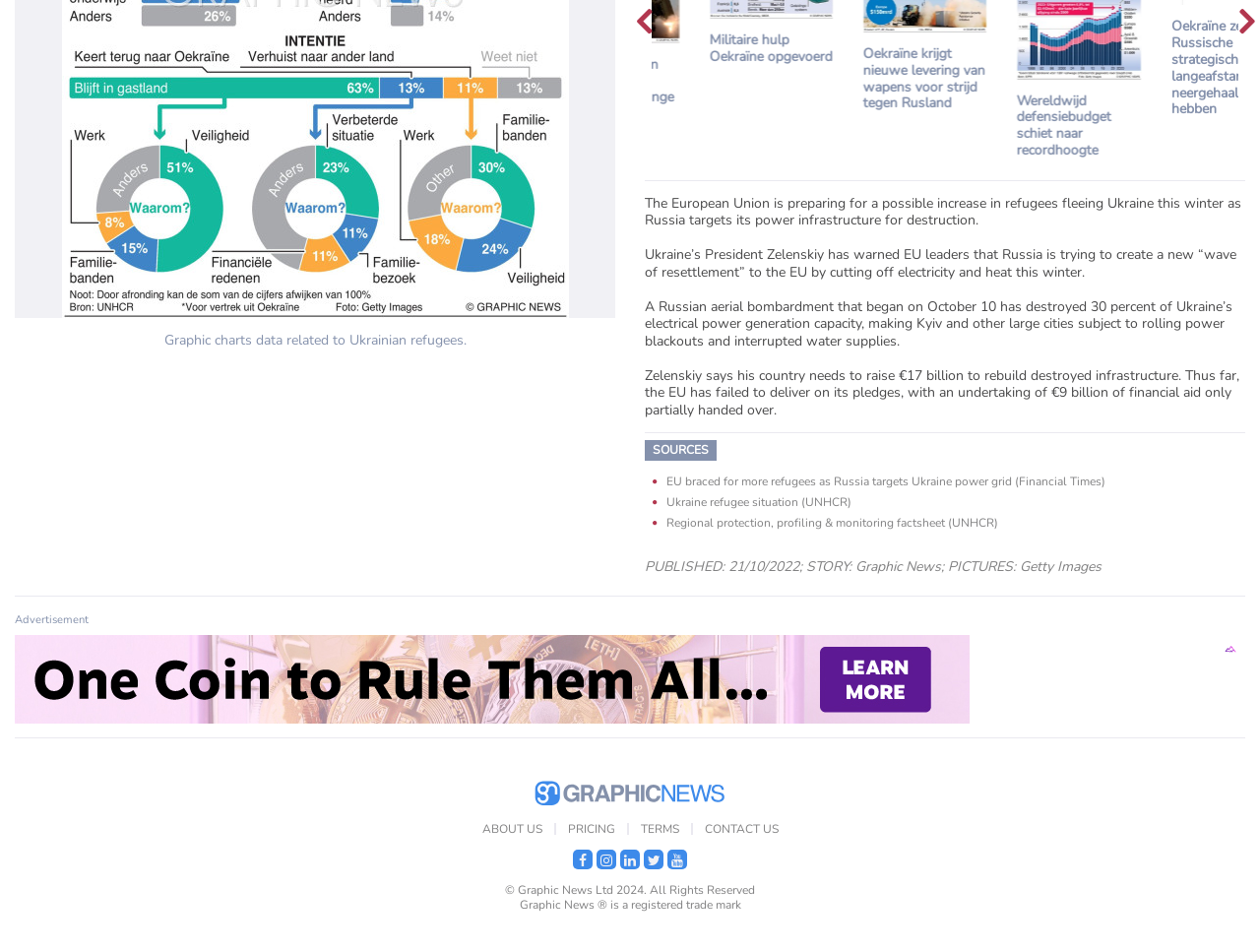Locate the bounding box of the UI element based on this description: "Ukraine refugee situation (UNHCR)". Provide four float numbers between 0 and 1 as [left, top, right, bottom].

[0.527, 0.519, 0.676, 0.535]